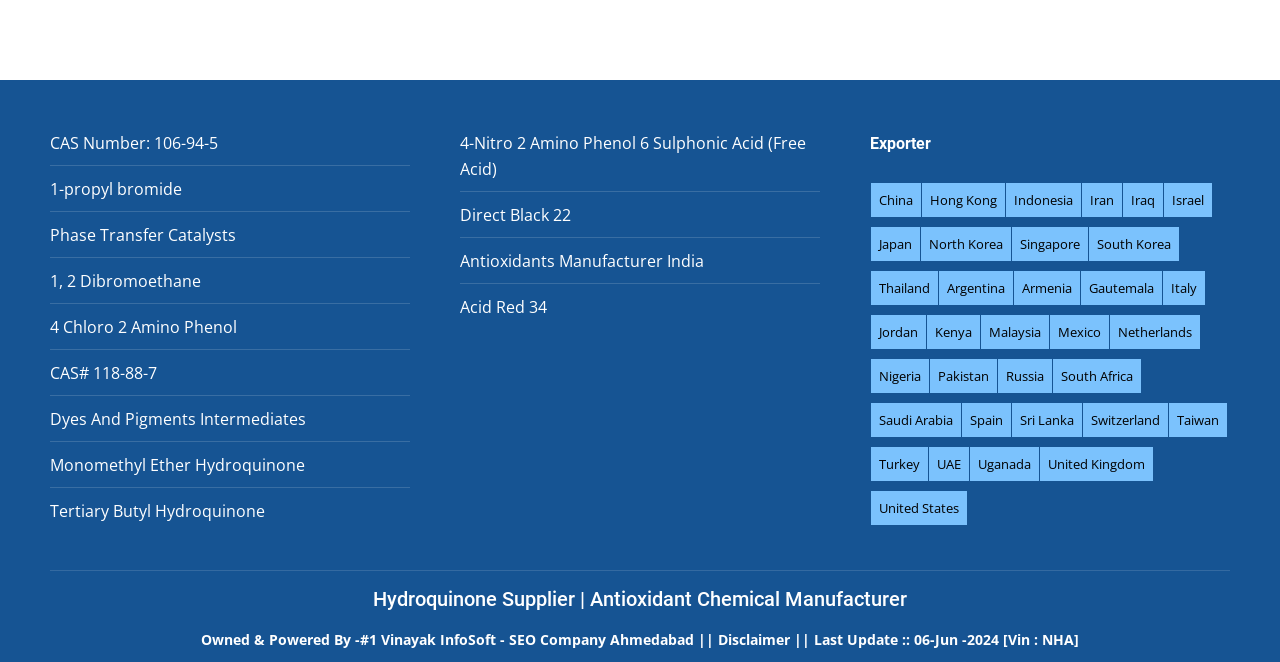Using the description: "Dyes And Pigments Intermediates", identify the bounding box of the corresponding UI element in the screenshot.

[0.039, 0.613, 0.239, 0.653]